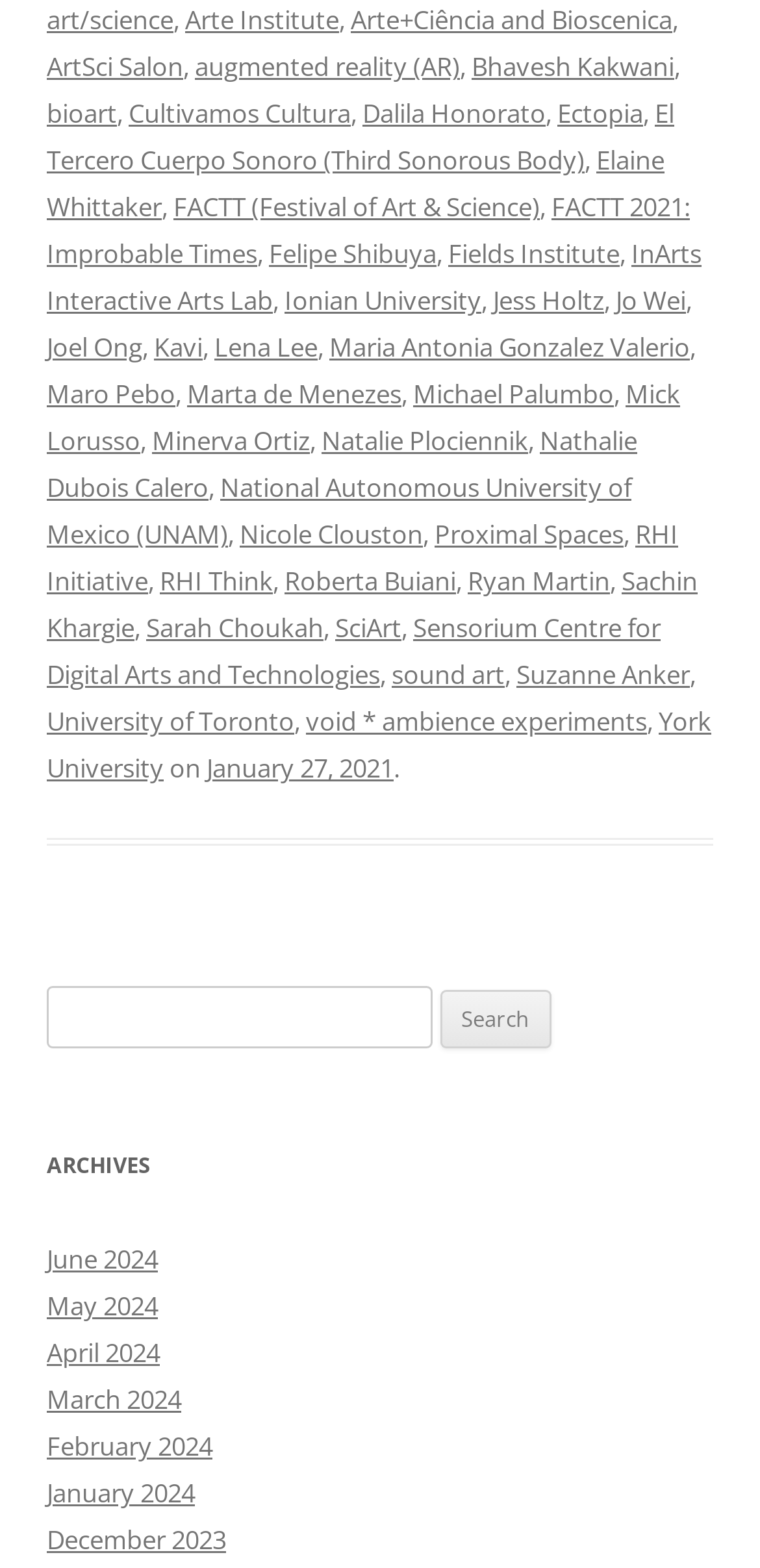What is the text next to the search button?
Refer to the image and provide a thorough answer to the question.

The text next to the search button is 'Search for:' which is a static text element located at [0.059, 0.632, 0.162, 0.684]. This text is adjacent to a textbox and a search button, indicating that it is a search function on the webpage.